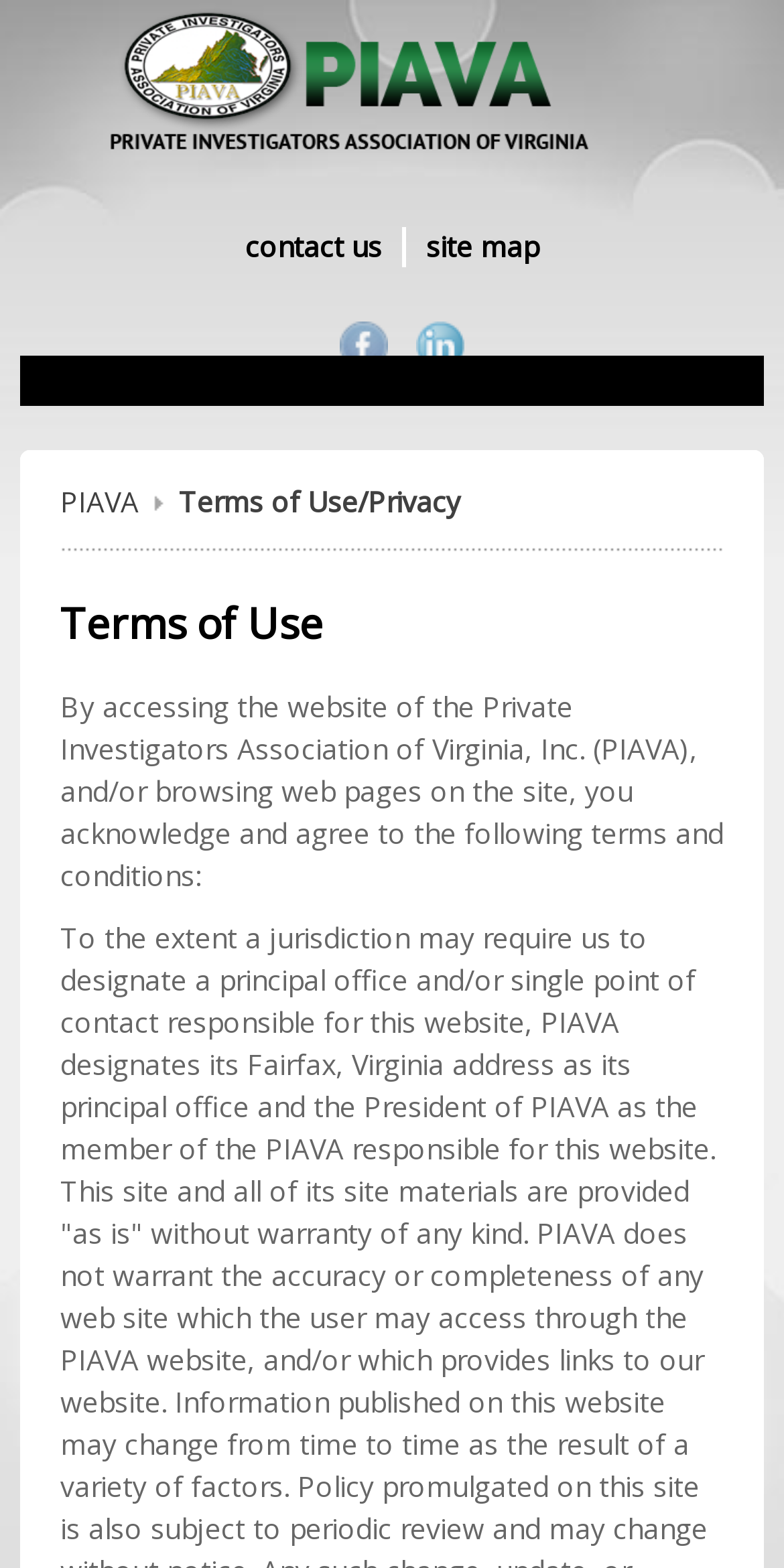Provide a brief response in the form of a single word or phrase:
What social media platforms is the association on?

Facebook, LinkedIn